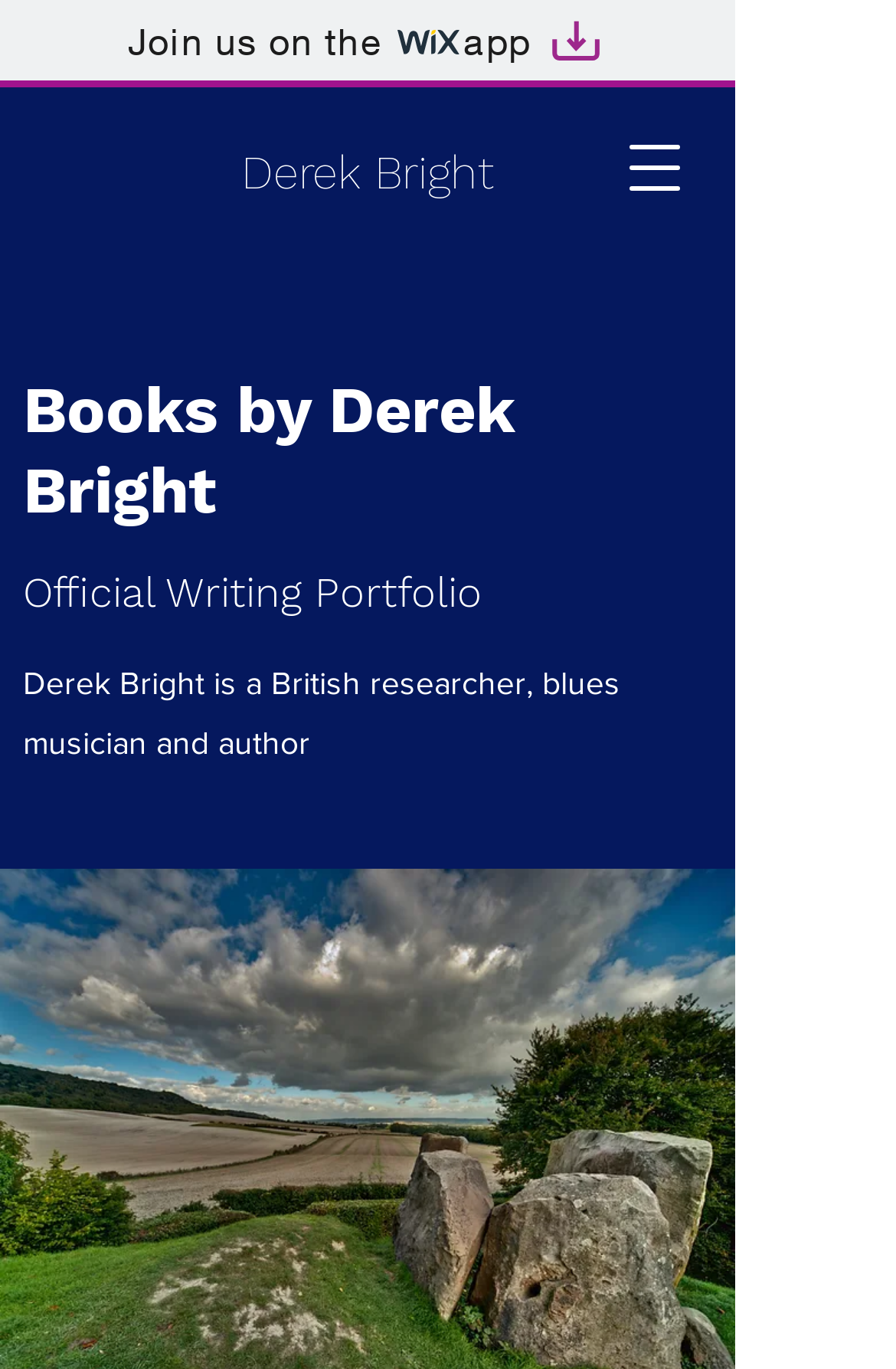Using the details from the image, please elaborate on the following question: What is the author's profession?

I found this information by looking at the text 'Derek Bright is a British researcher, blues musician and author' which is a static text element on the webpage.